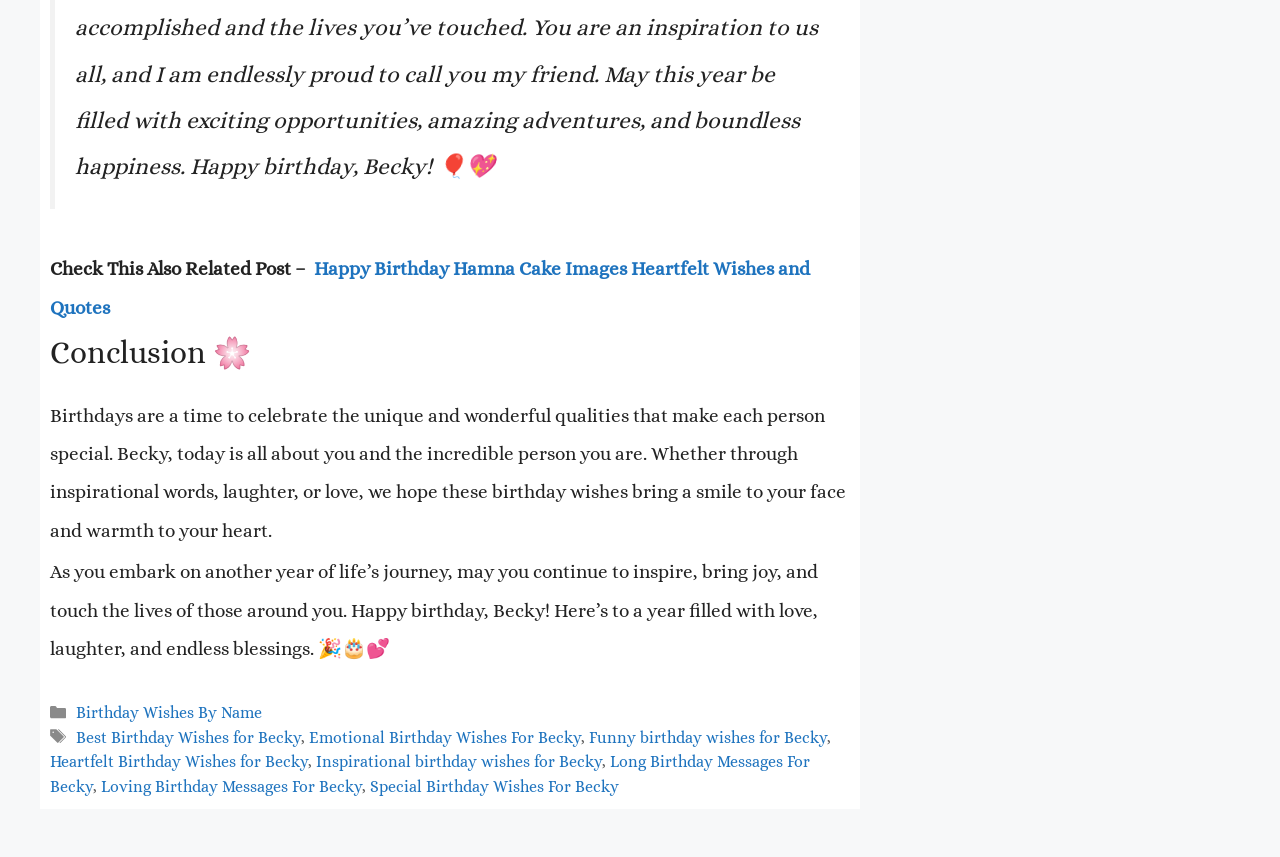Find the bounding box coordinates for the area that should be clicked to accomplish the instruction: "Read the related post about Happy Birthday Hamna Cake Images".

[0.039, 0.301, 0.633, 0.371]